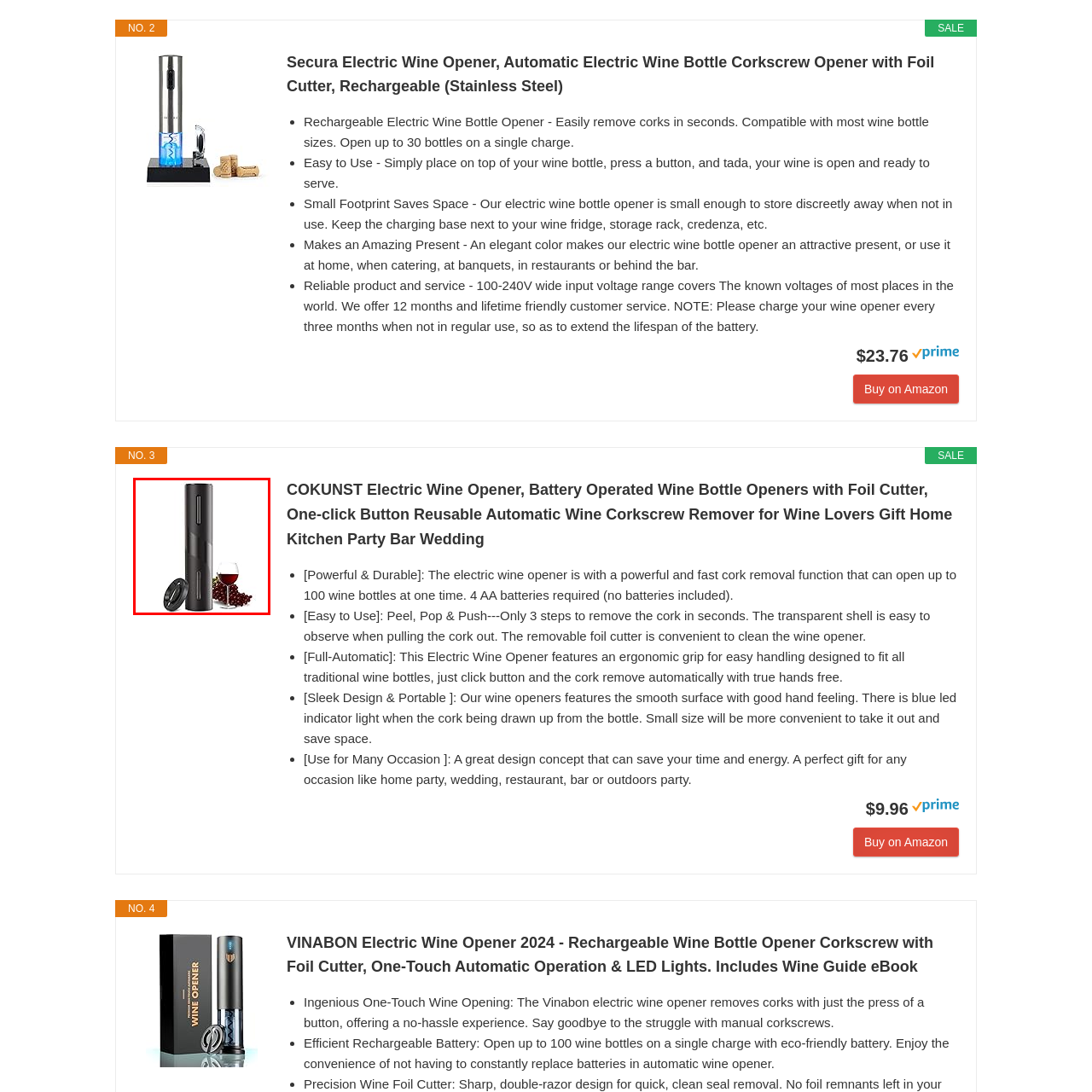Refer to the image within the red box and answer the question concisely with a single word or phrase: What is the shape of the electric wine opener?

cylindrical